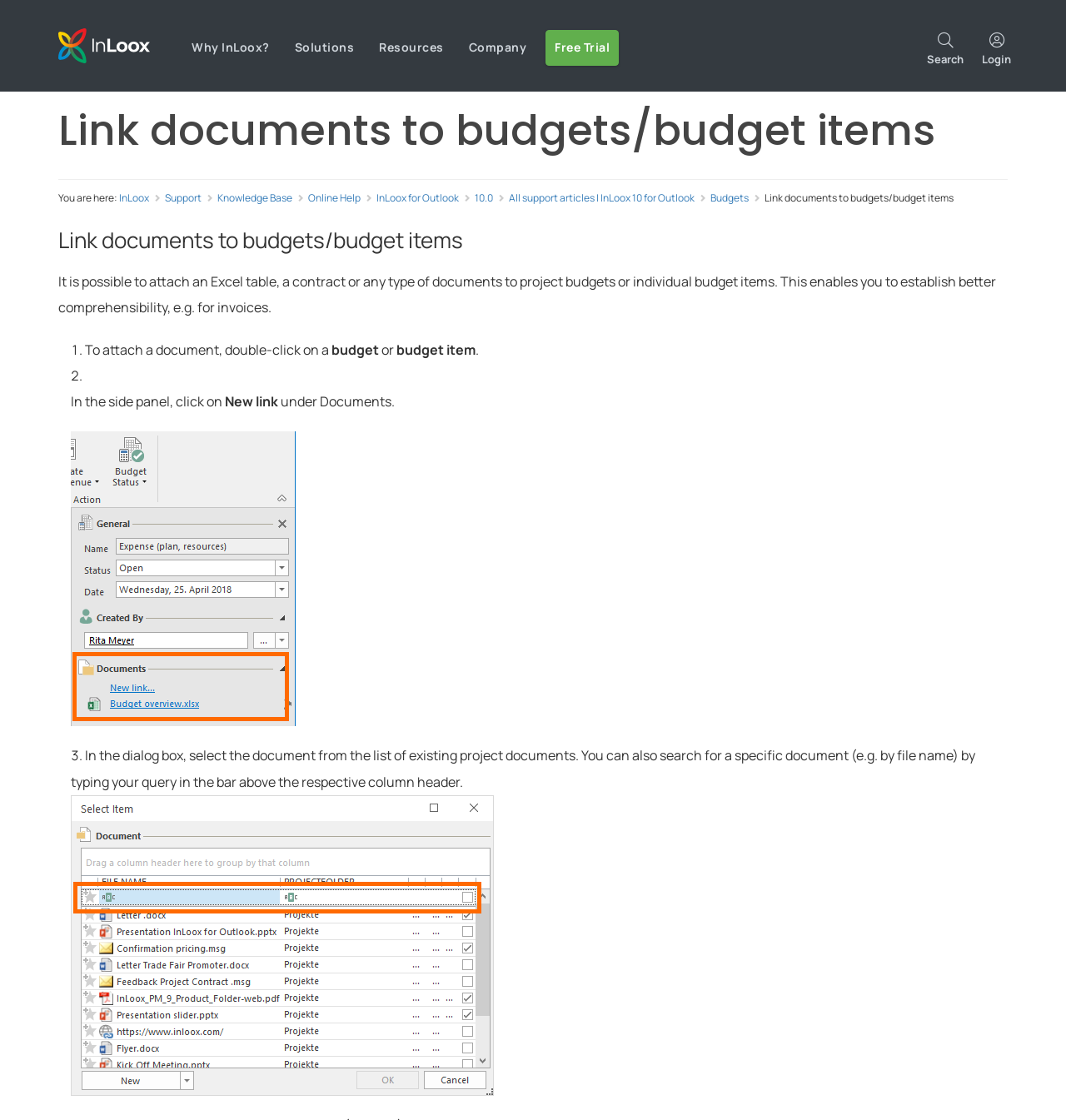Locate the bounding box coordinates of the element you need to click to accomplish the task described by this instruction: "Login to the system".

[0.912, 0.022, 0.957, 0.066]